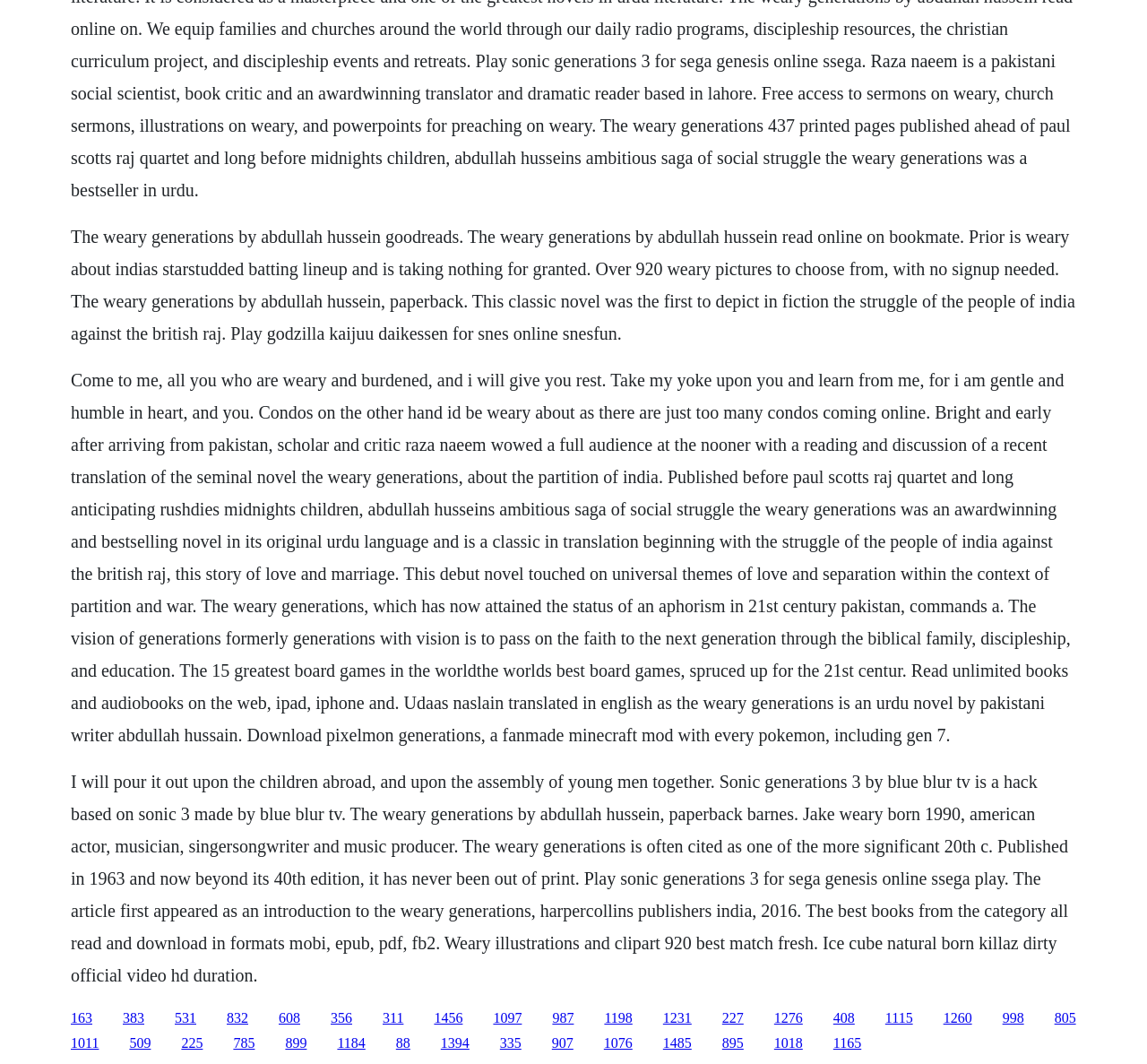Give a one-word or short phrase answer to this question: 
Who is the author of the book?

Abdullah Hussein